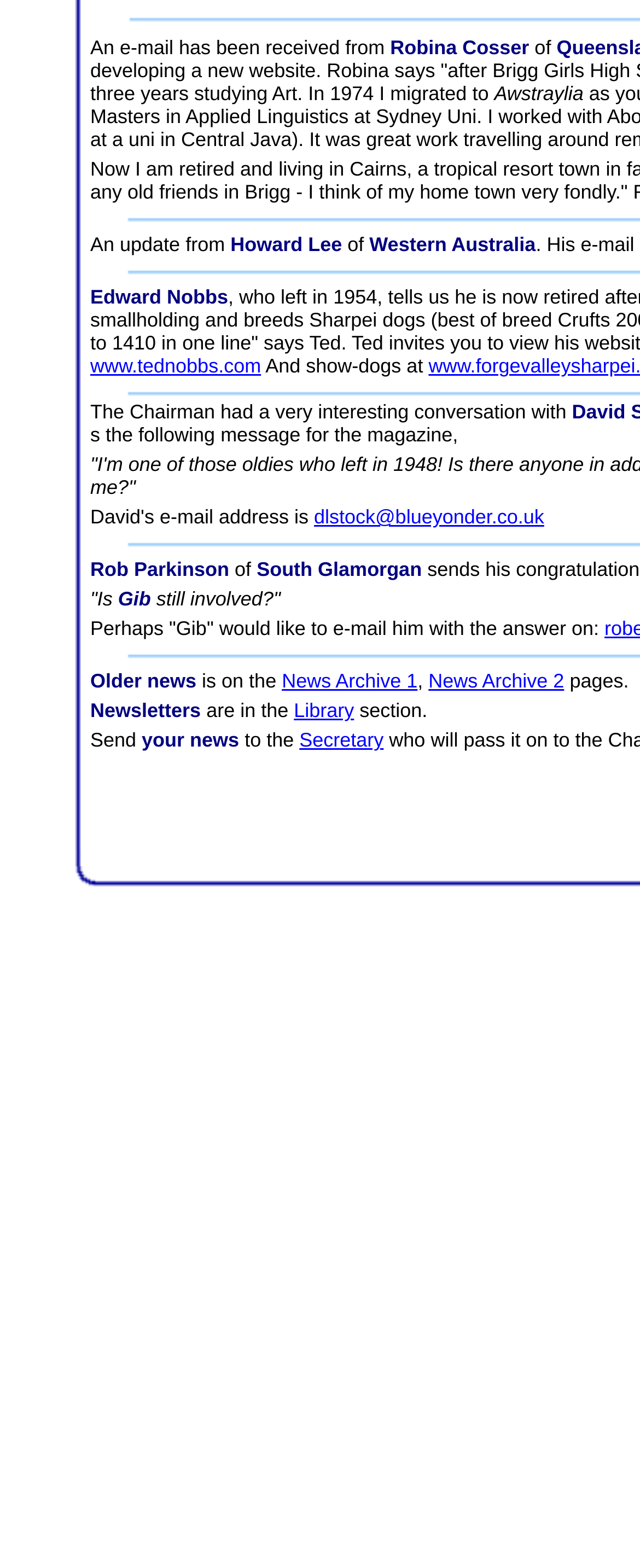Calculate the bounding box coordinates of the UI element given the description: "Library".

[0.459, 0.446, 0.553, 0.46]